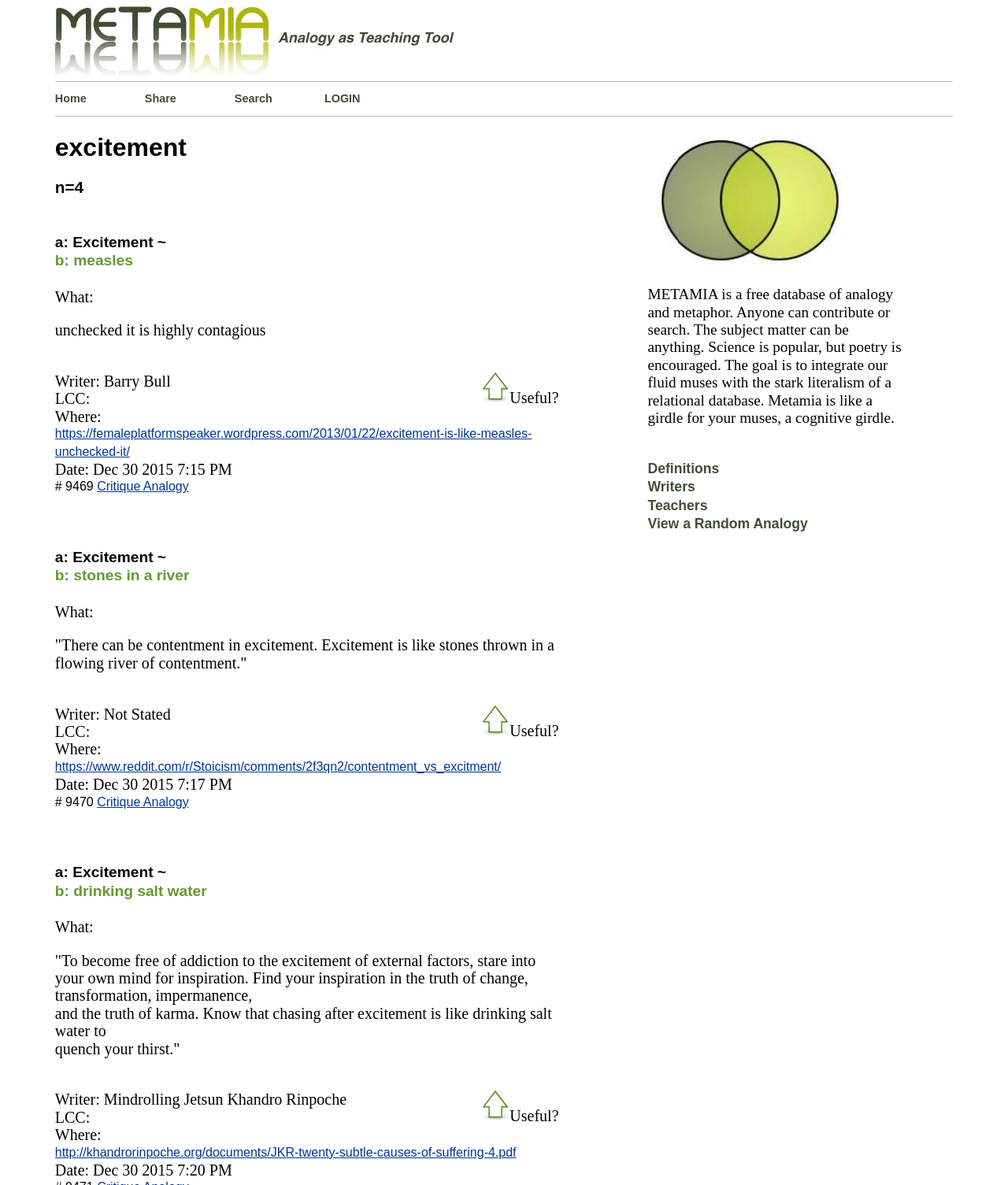Given the element description "Correspondence", identify the bounding box of the corresponding UI element.

None